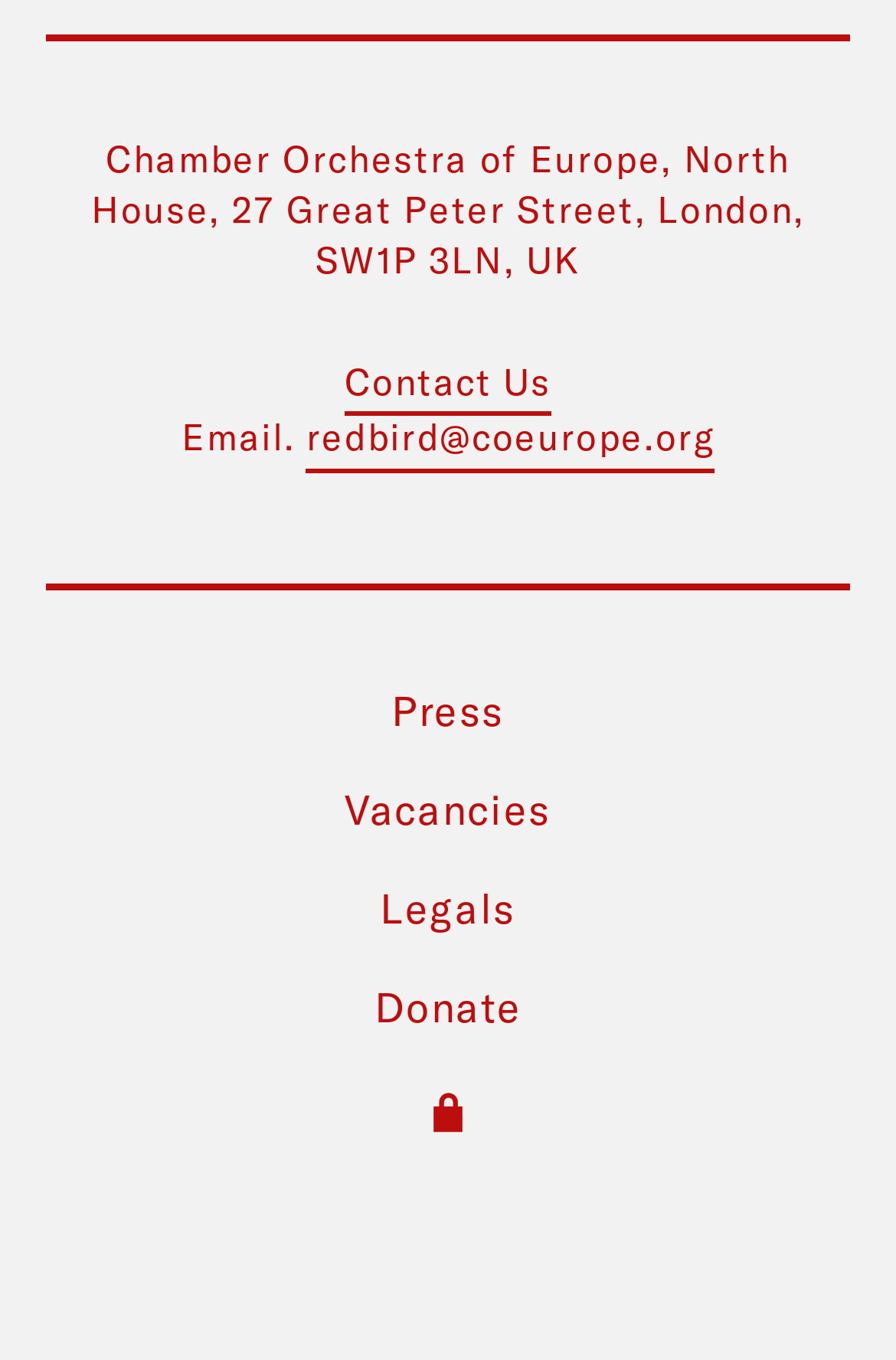What is the purpose of the icon-padlock link?
Using the image as a reference, give a one-word or short phrase answer.

Unknown